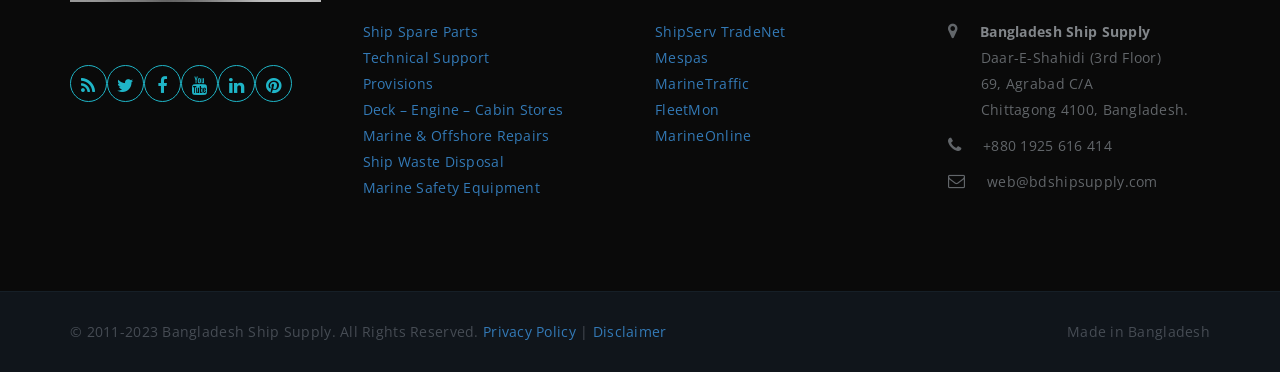Determine the bounding box coordinates of the clickable element to complete this instruction: "Check Privacy Policy". Provide the coordinates in the format of four float numbers between 0 and 1, [left, top, right, bottom].

[0.377, 0.867, 0.45, 0.918]